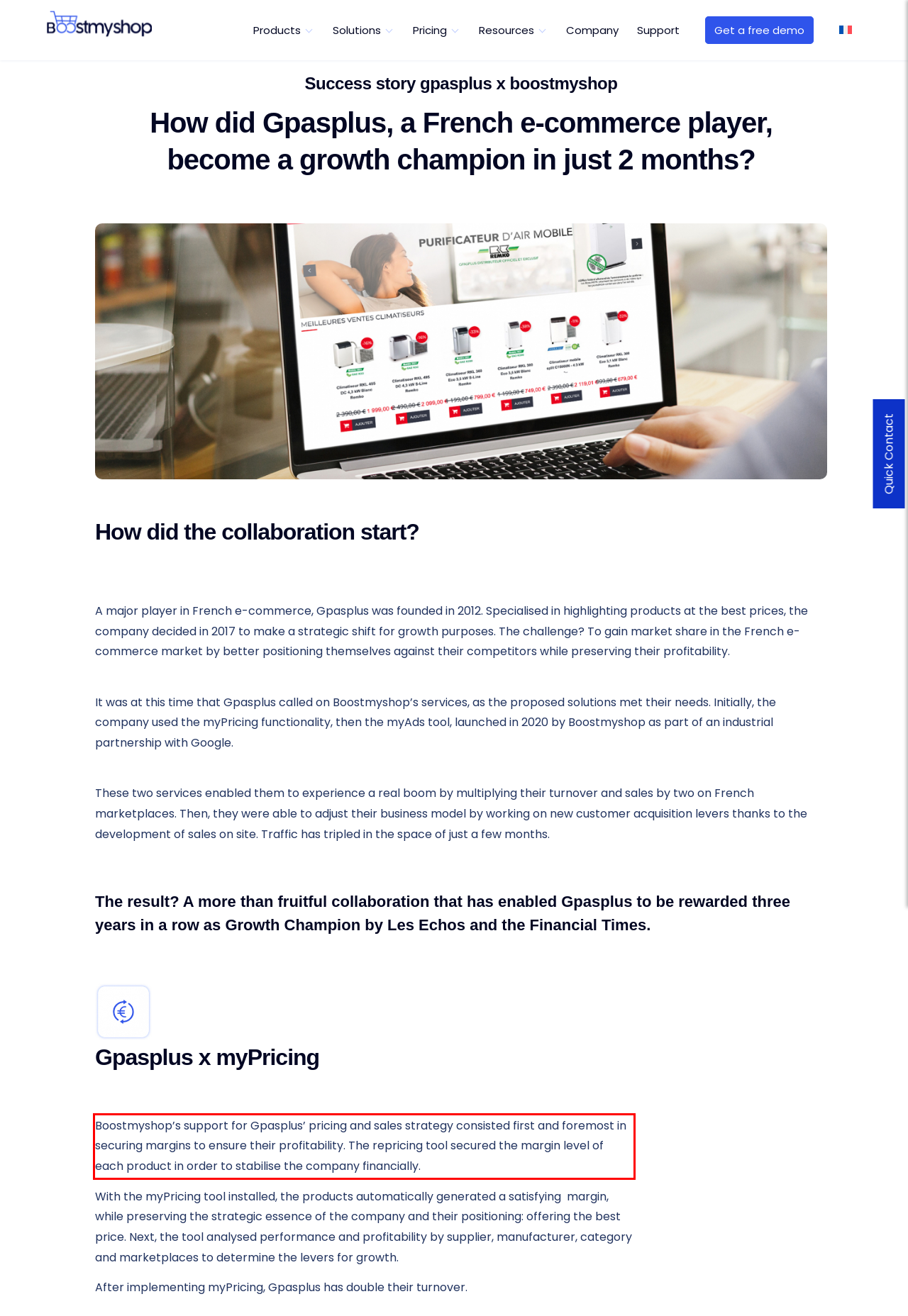Please identify the text within the red rectangular bounding box in the provided webpage screenshot.

Boostmyshop’s support for Gpasplus’ pricing and sales strategy consisted first and foremost in securing margins to ensure their profitability. The repricing tool secured the margin level of each product in order to stabilise the company financially.